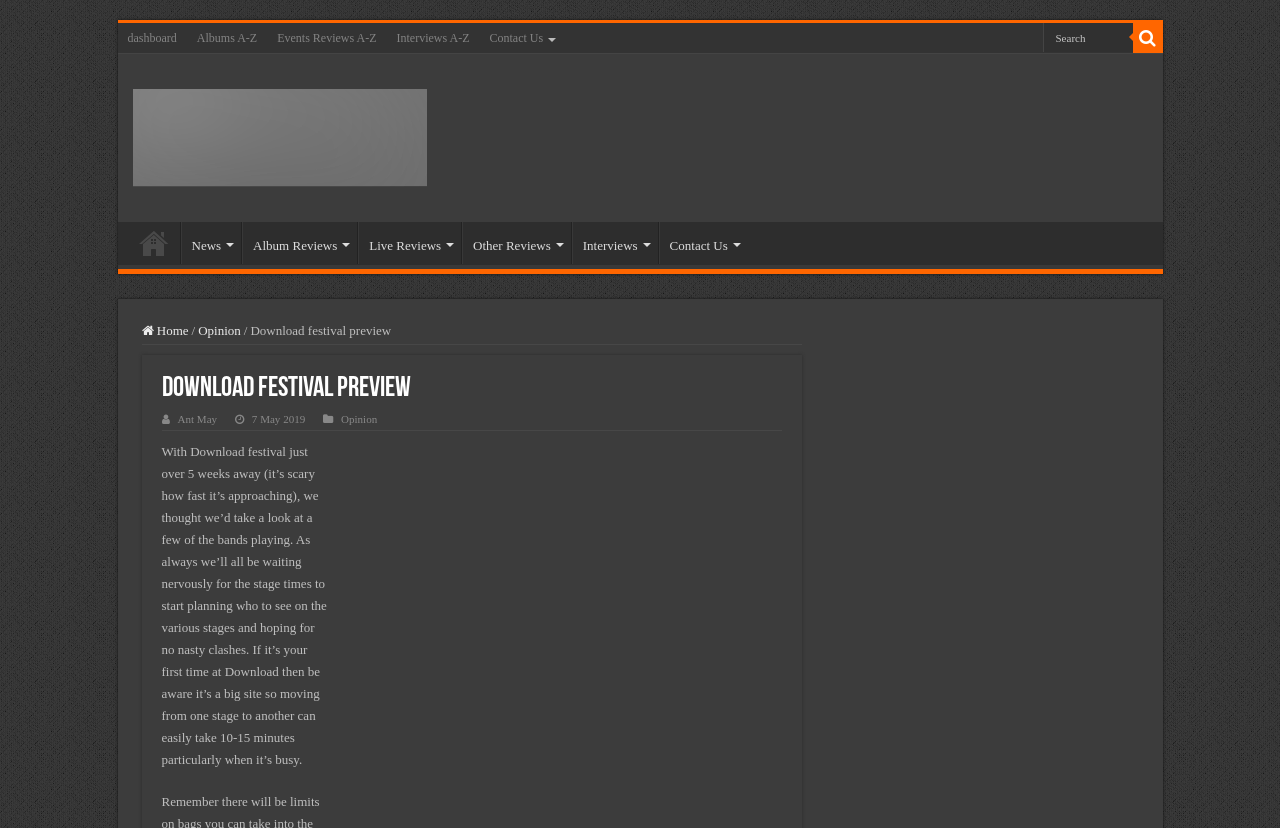Determine the bounding box coordinates for the area that should be clicked to carry out the following instruction: "search for something".

[0.814, 0.028, 0.885, 0.063]